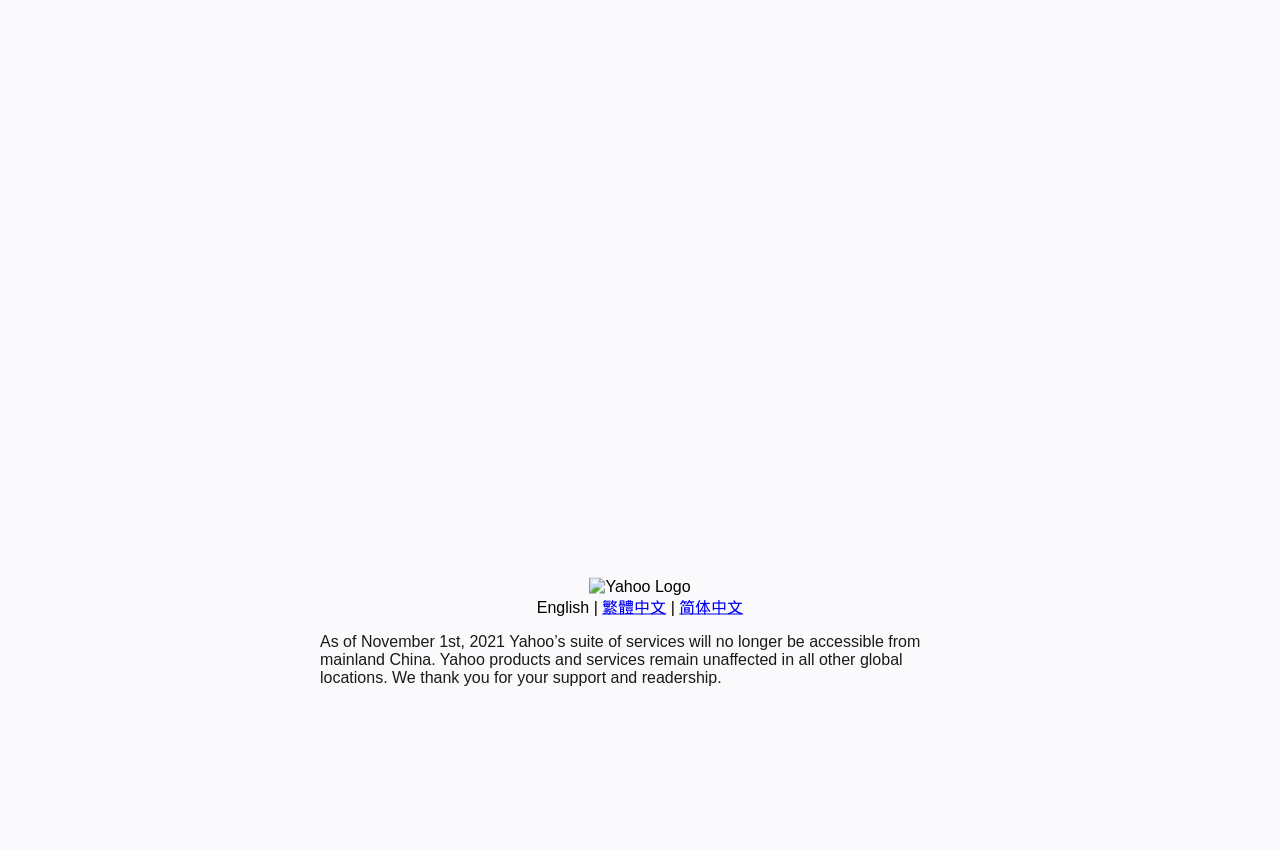Bounding box coordinates are specified in the format (top-left x, top-left y, bottom-right x, bottom-right y). All values are floating point numbers bounded between 0 and 1. Please provide the bounding box coordinate of the region this sentence describes: English

[0.419, 0.705, 0.46, 0.725]